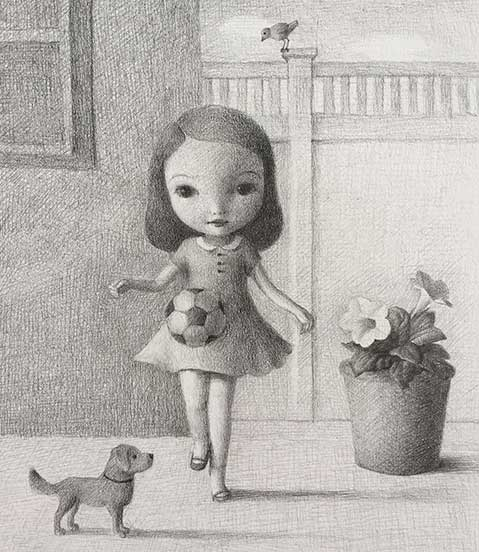Give a detailed explanation of what is happening in the image.

In this charming grayscale illustration, a young girl with a playful expression steps joyfully through a cozy outdoor scene. Dressed in a simple yet delightful dress adorned with a soccer ball pattern, her carefree demeanor is further highlighted by her loose, flowing hair. Accompanying her is a small, friendly dog, poised at her feet, seemingly eager to join in on the fun. The background features a subtle fence and a potted plant with blooming flowers, adding a touch of nature to the setting. Above them, a tiny bird perches, completing this serene and whimsical moment, emphasizing the themes of innocence and companionship in a tranquil domestic environment.